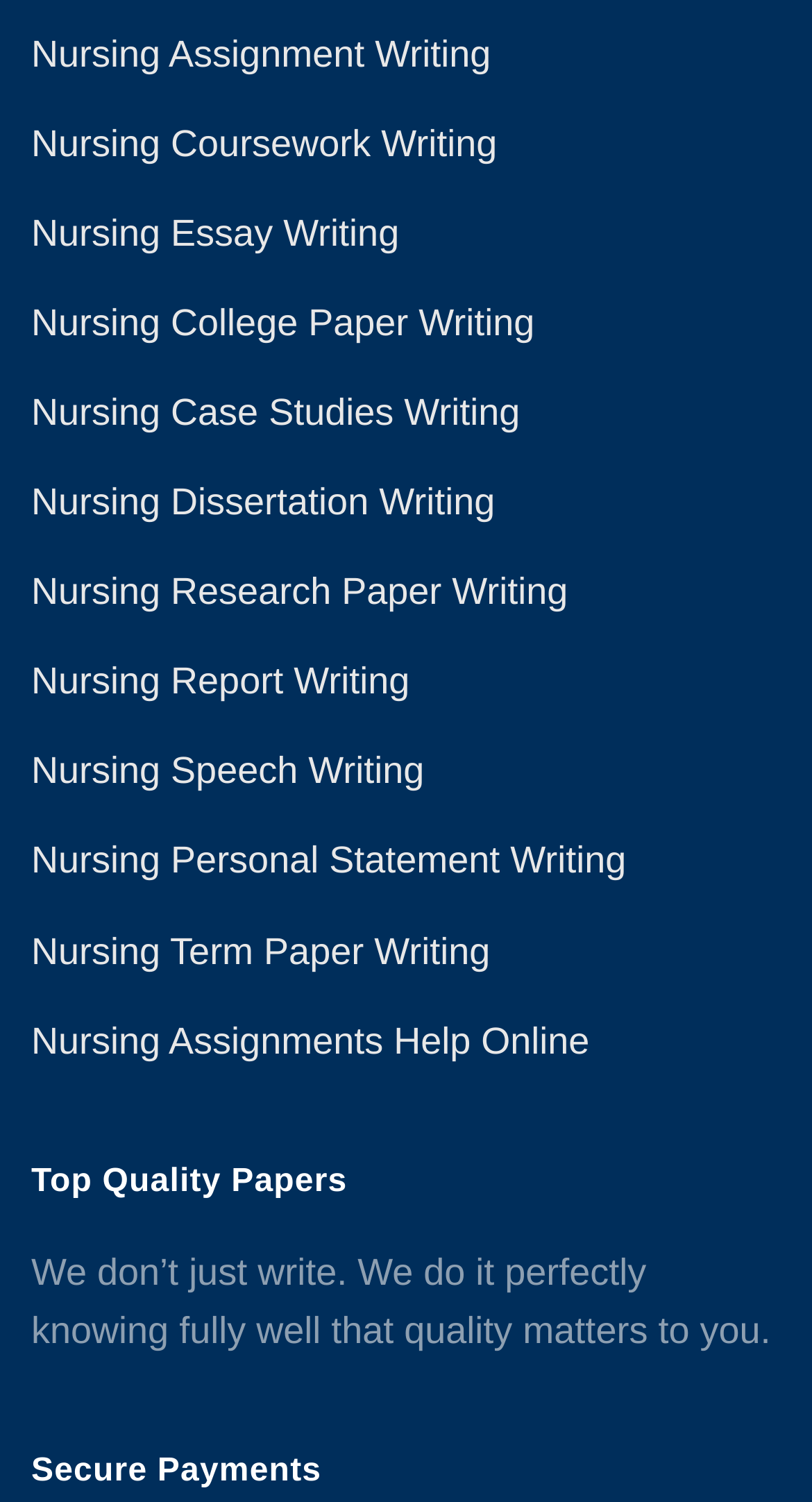How many types of nursing writing services are available?
From the screenshot, supply a one-word or short-phrase answer.

15